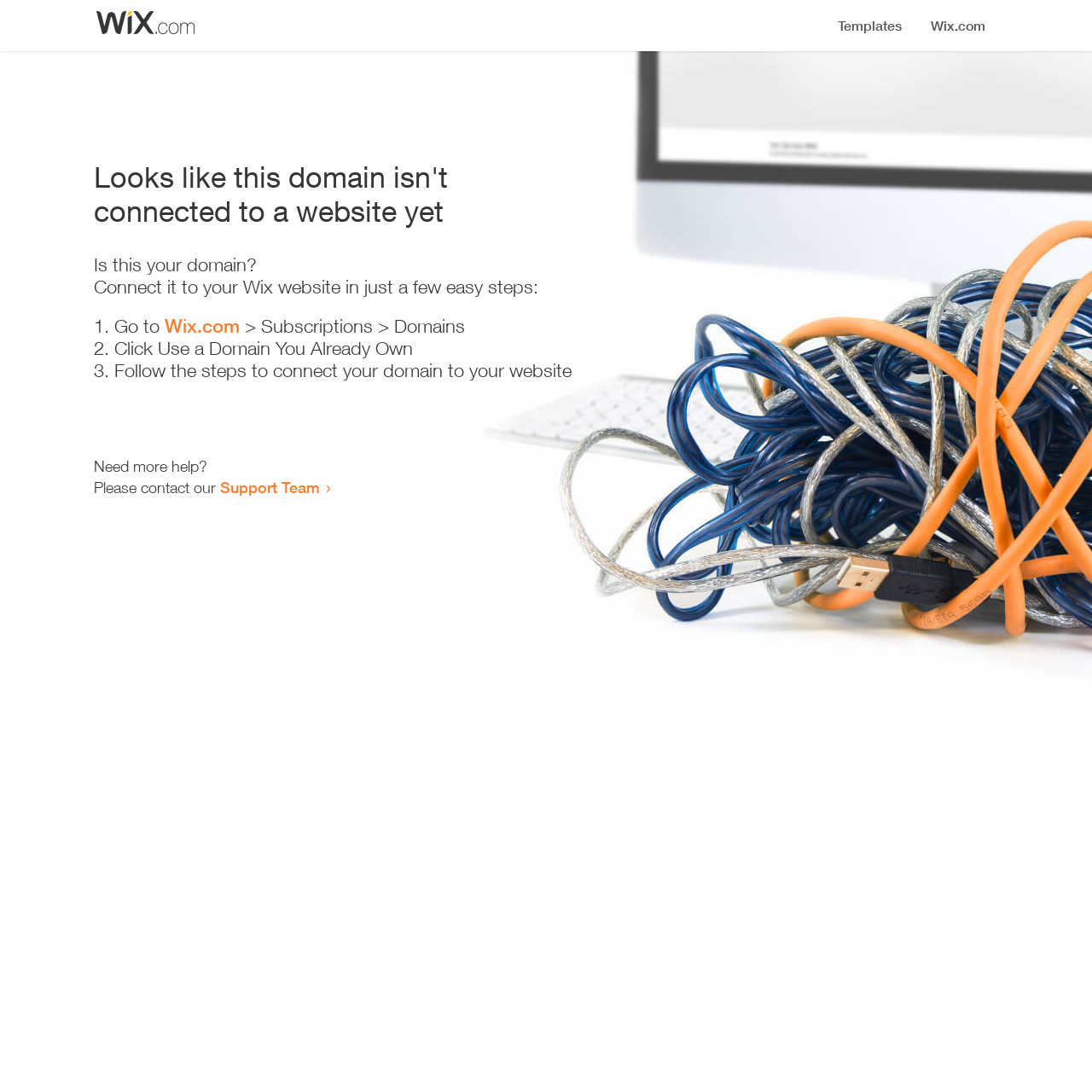How many steps are required to connect the domain? Please answer the question using a single word or phrase based on the image.

3